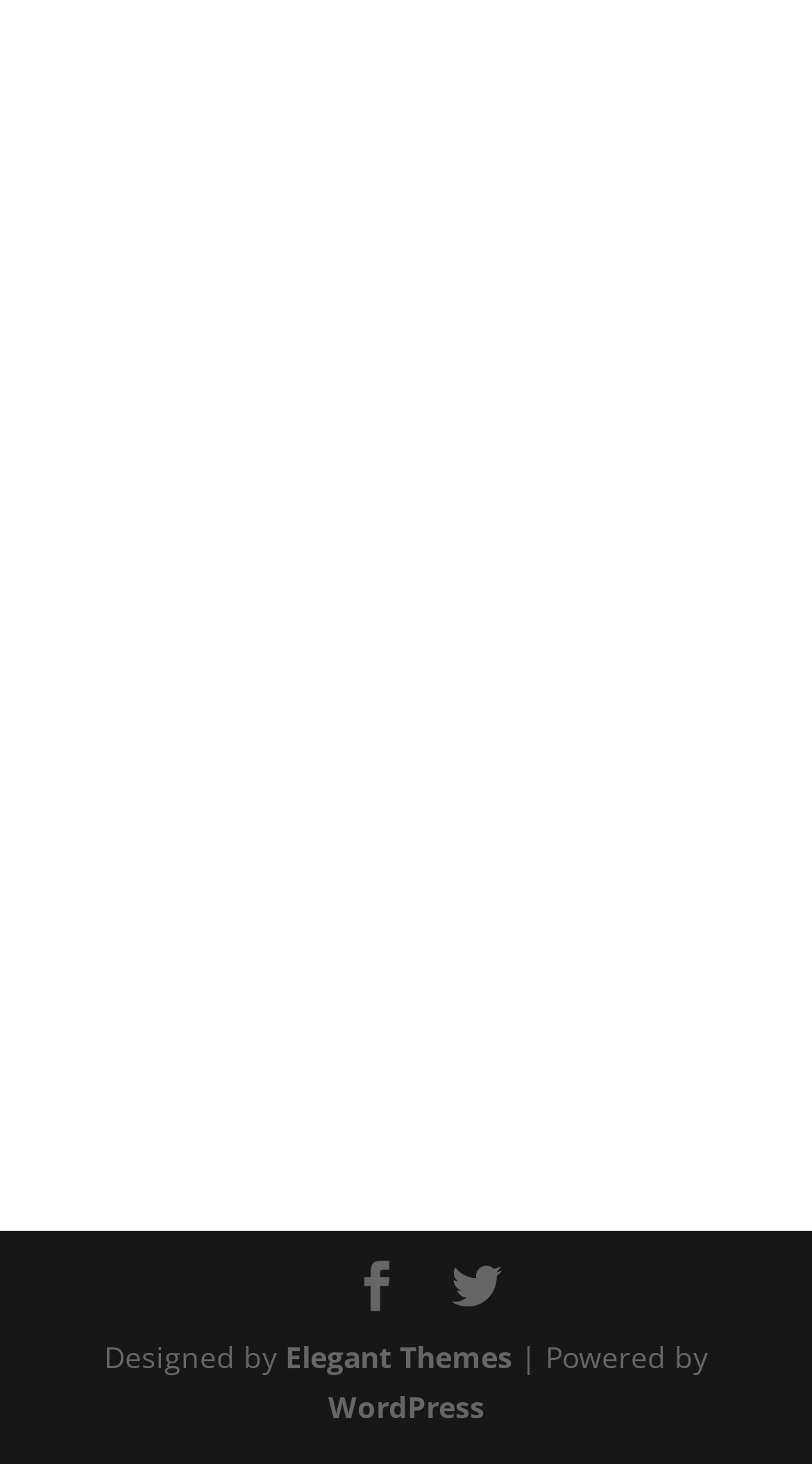Answer the question in one word or a short phrase:
How many textboxes are available?

4